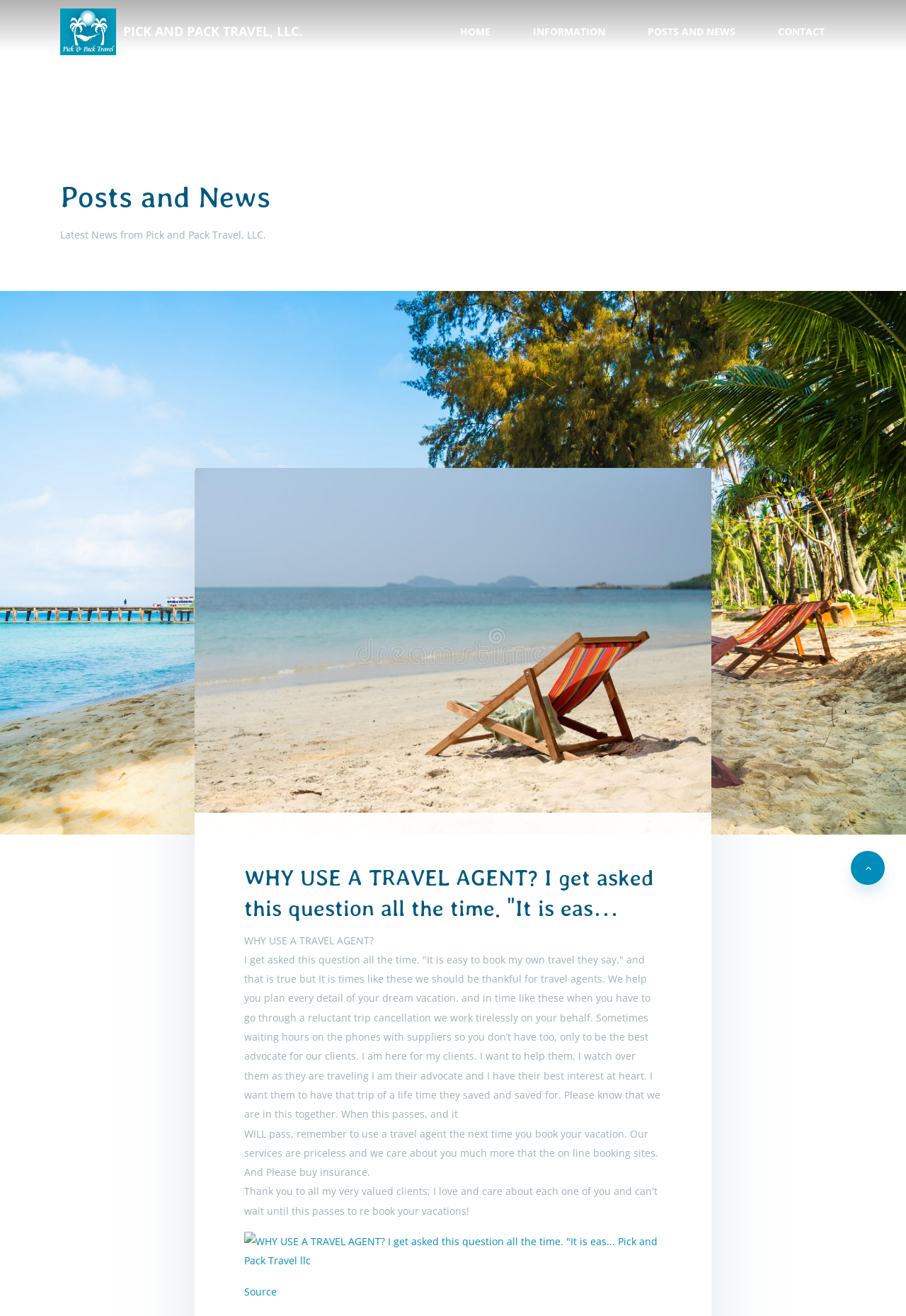Can you determine the main header of this webpage?

WHY USE A TRAVEL AGENT? I get asked this question all the time. "It is eas…